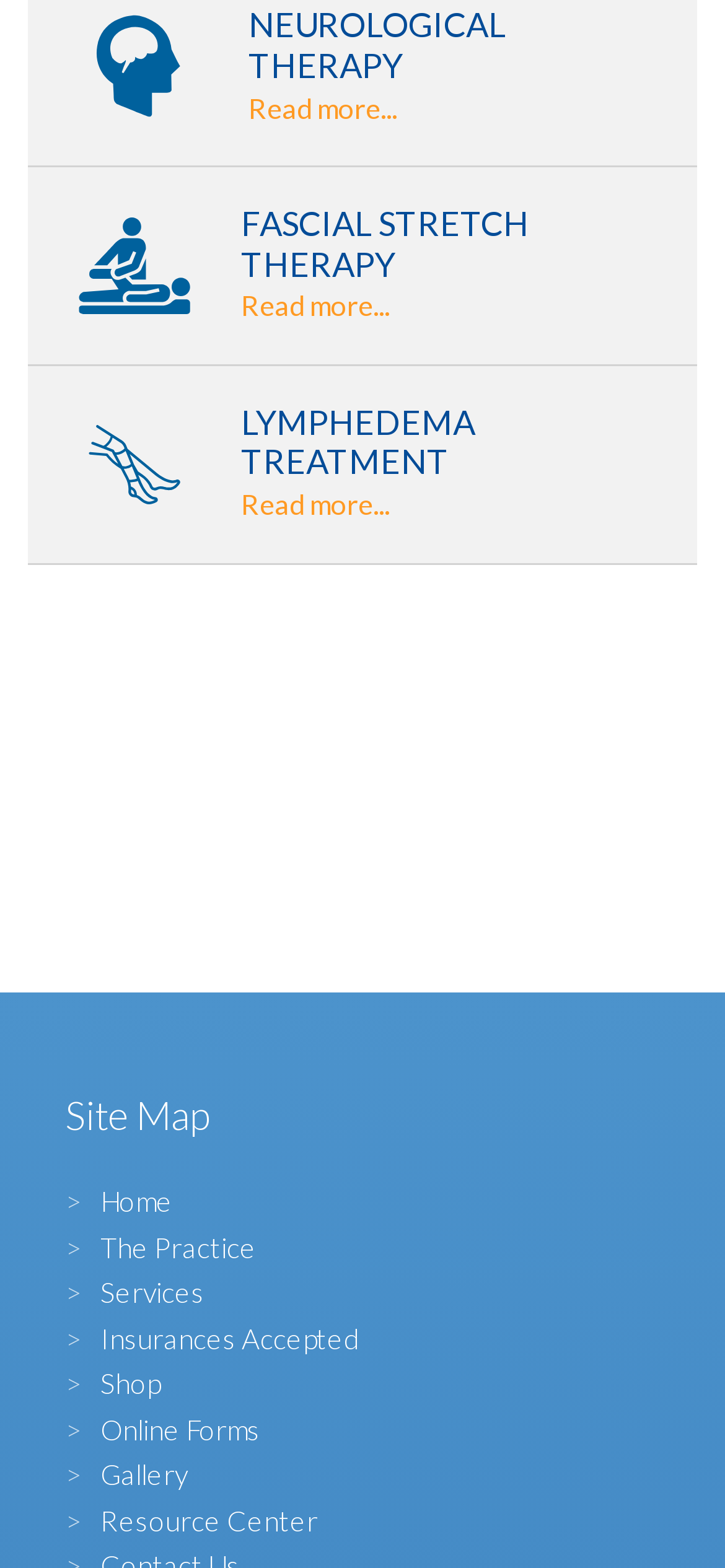Determine the bounding box coordinates of the clickable region to execute the instruction: "Explore the Practice". The coordinates should be four float numbers between 0 and 1, denoted as [left, top, right, bottom].

[0.138, 0.784, 0.354, 0.805]